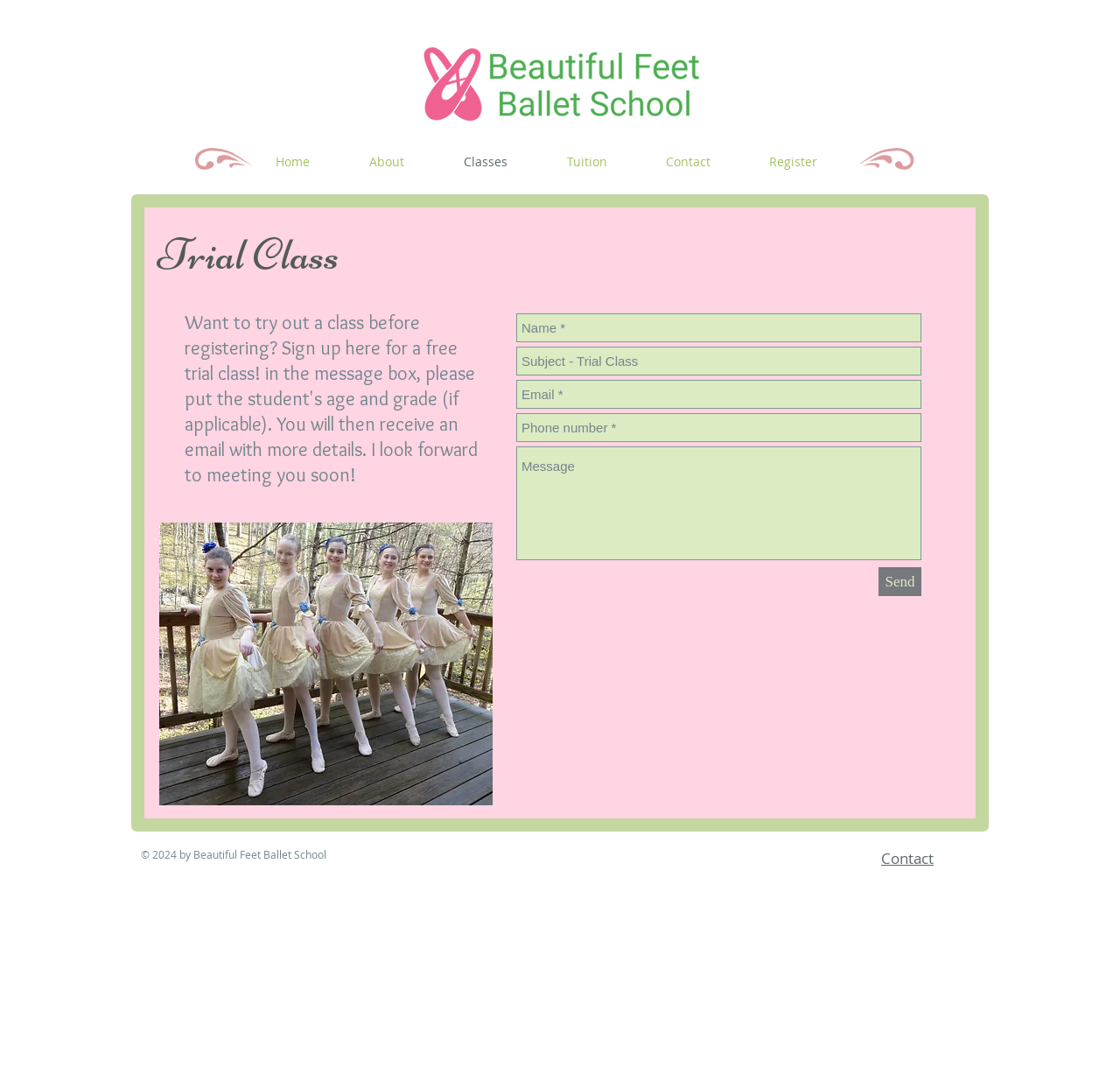Show me the bounding box coordinates of the clickable region to achieve the task as per the instruction: "Click the Contact link".

[0.568, 0.138, 0.66, 0.164]